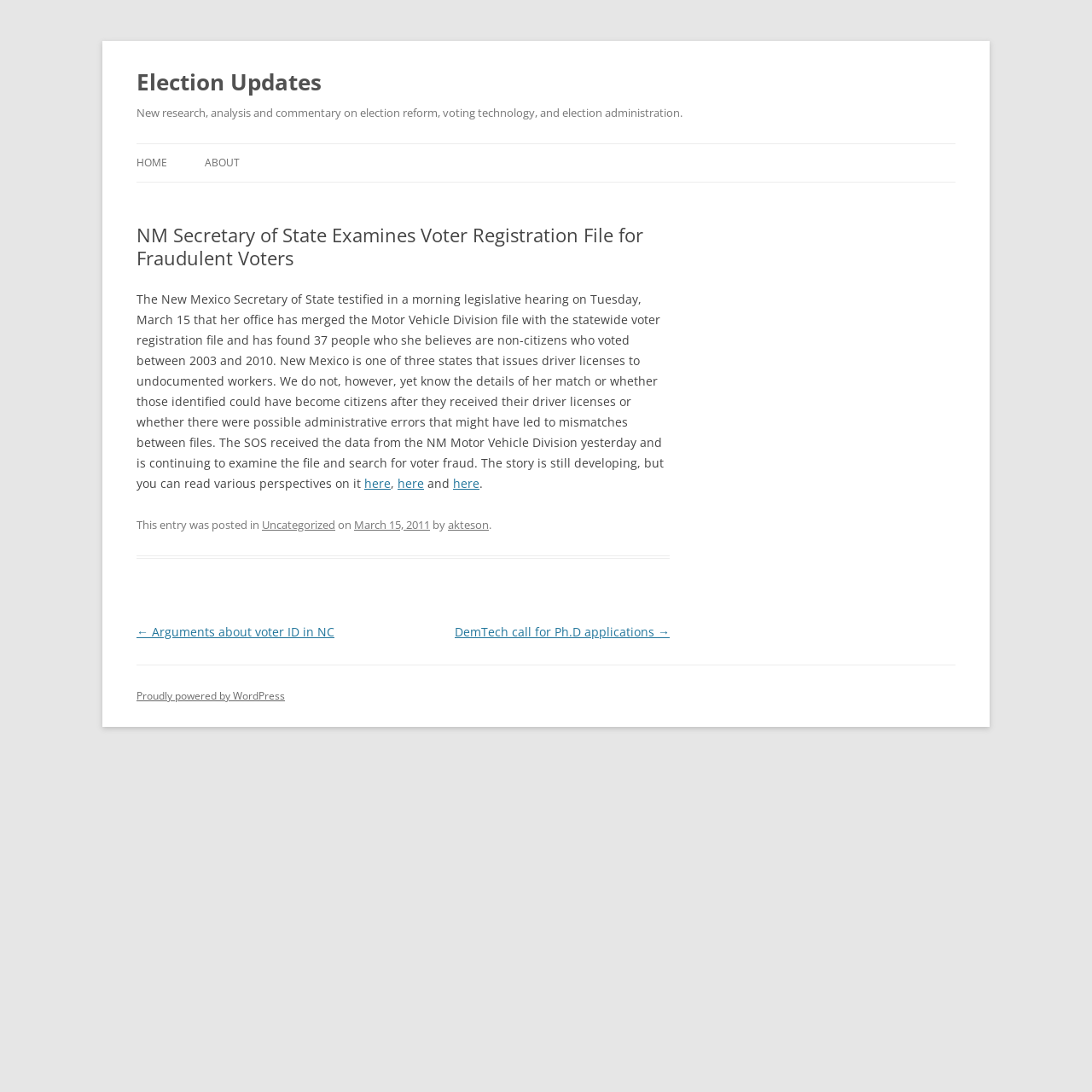What is the category of the article?
Use the screenshot to answer the question with a single word or phrase.

Uncategorized